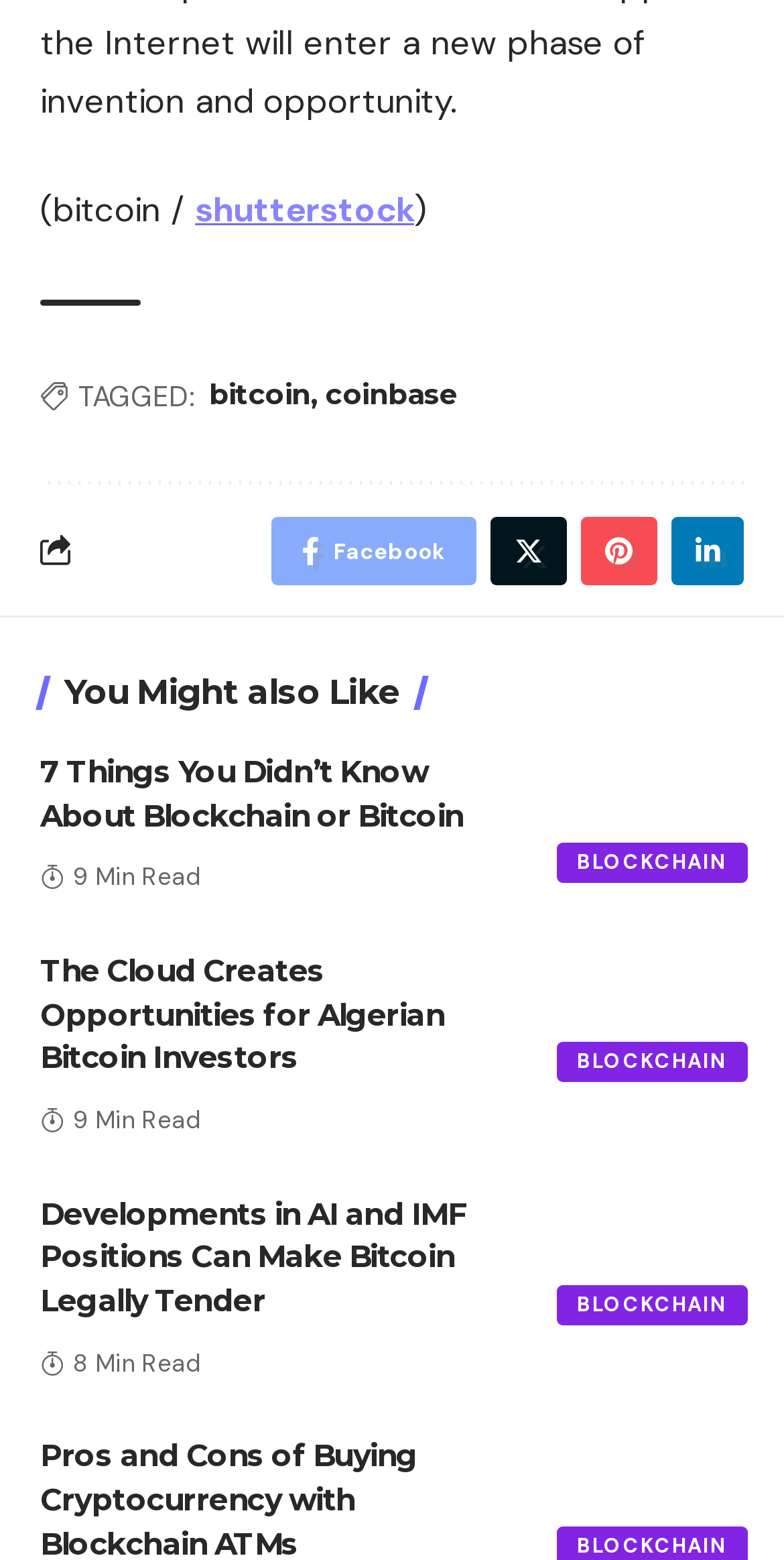Find the bounding box coordinates for the area that must be clicked to perform this action: "Share on Facebook".

[0.346, 0.331, 0.608, 0.375]